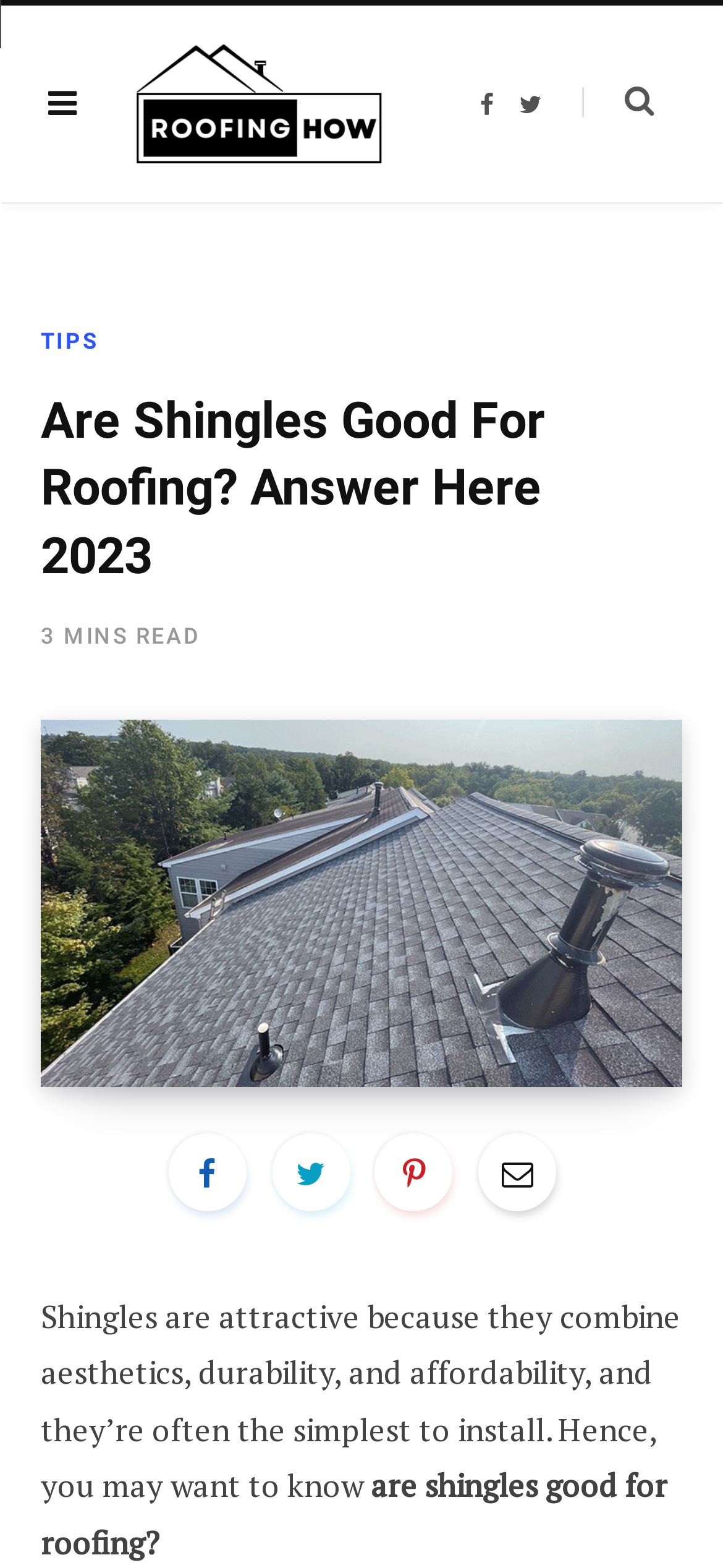Can you specify the bounding box coordinates of the area that needs to be clicked to fulfill the following instruction: "Click on the TIPS link"?

[0.056, 0.209, 0.135, 0.226]